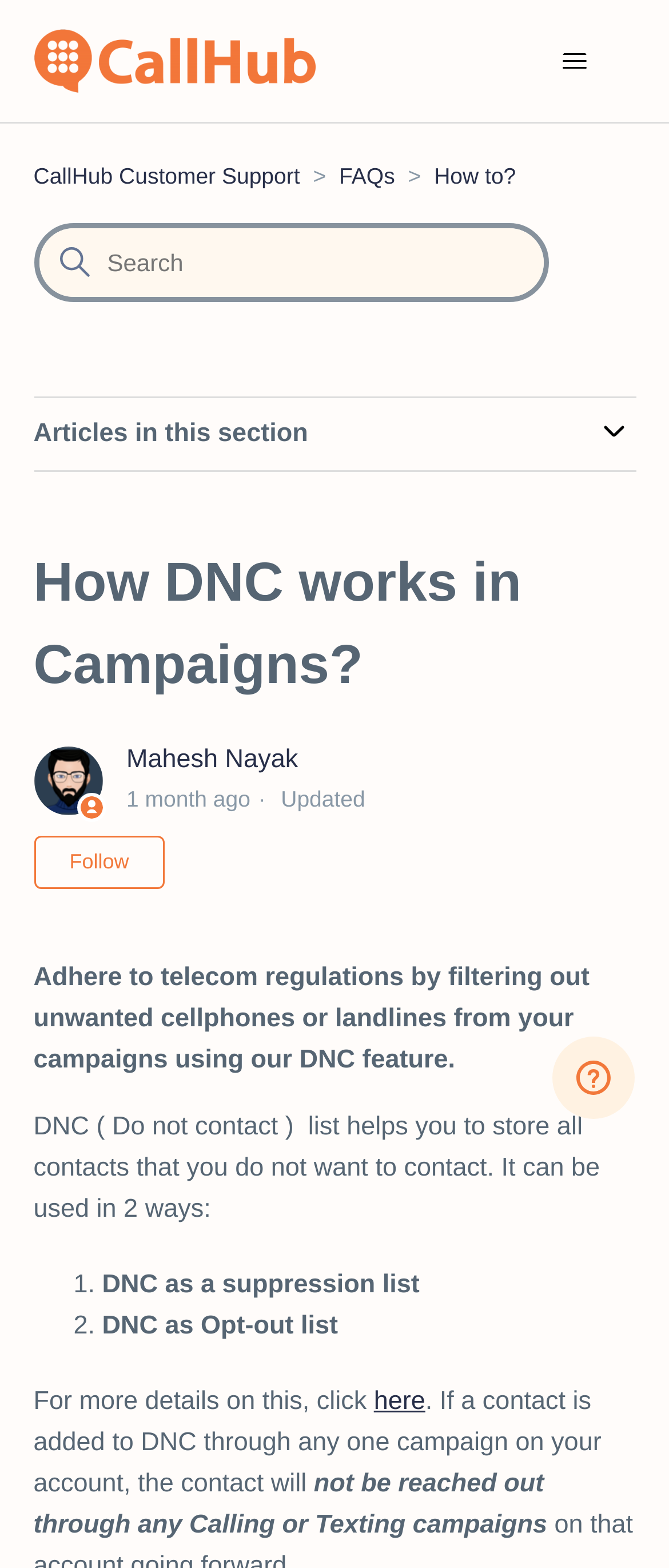Answer briefly with one word or phrase:
Who is the author of the article?

Mahesh Nayak